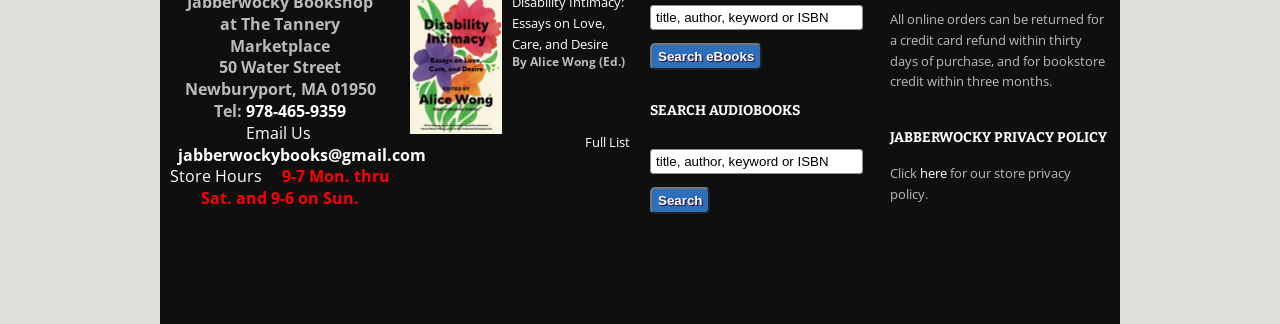What is the purpose of the textbox above the 'Search eBooks' button?
From the details in the image, provide a complete and detailed answer to the question.

The purpose of the textbox above the 'Search eBooks' button can be inferred from the placeholder text, which says 'Enter title, author, keyword or ISBN', indicating that it is a search field for eBooks.